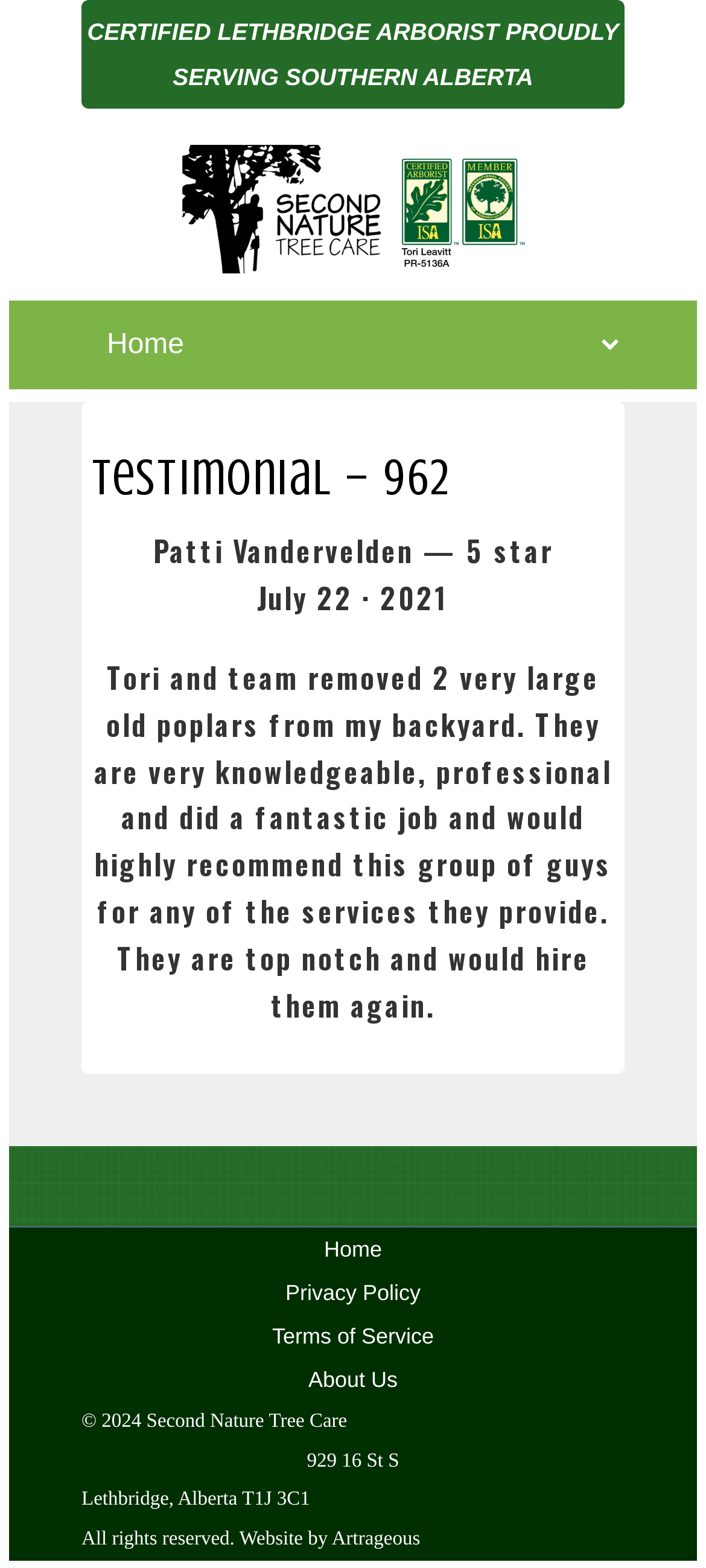Review the image closely and give a comprehensive answer to the question: What is the address of the company?

I found the address of the company by looking at the footer section, where it lists the address as '929 16 St S, Lethbridge, Alberta T1J 3C1'.